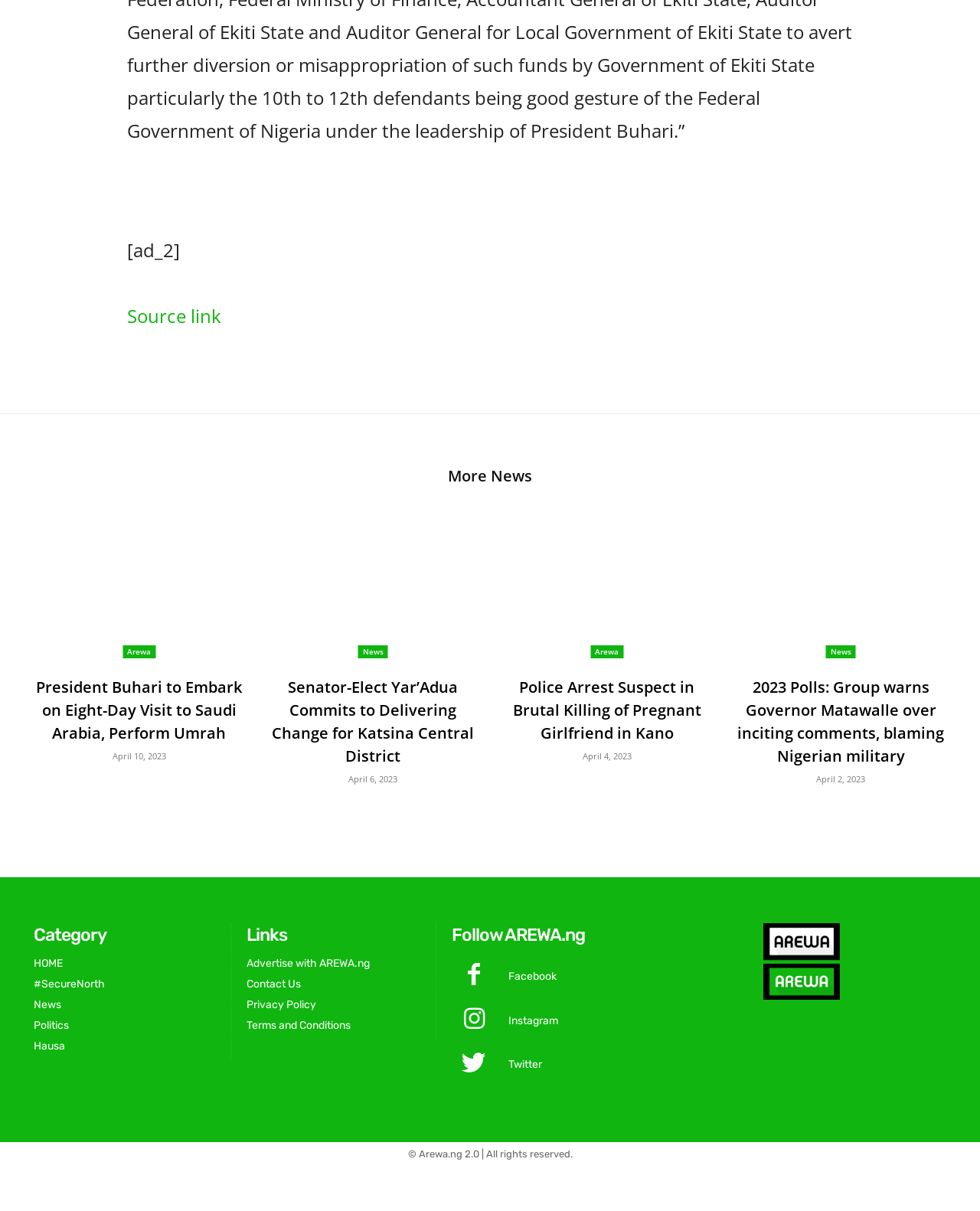From the webpage screenshot, predict the bounding box of the UI element that matches this description: "Arewa".

[0.125, 0.533, 0.159, 0.544]